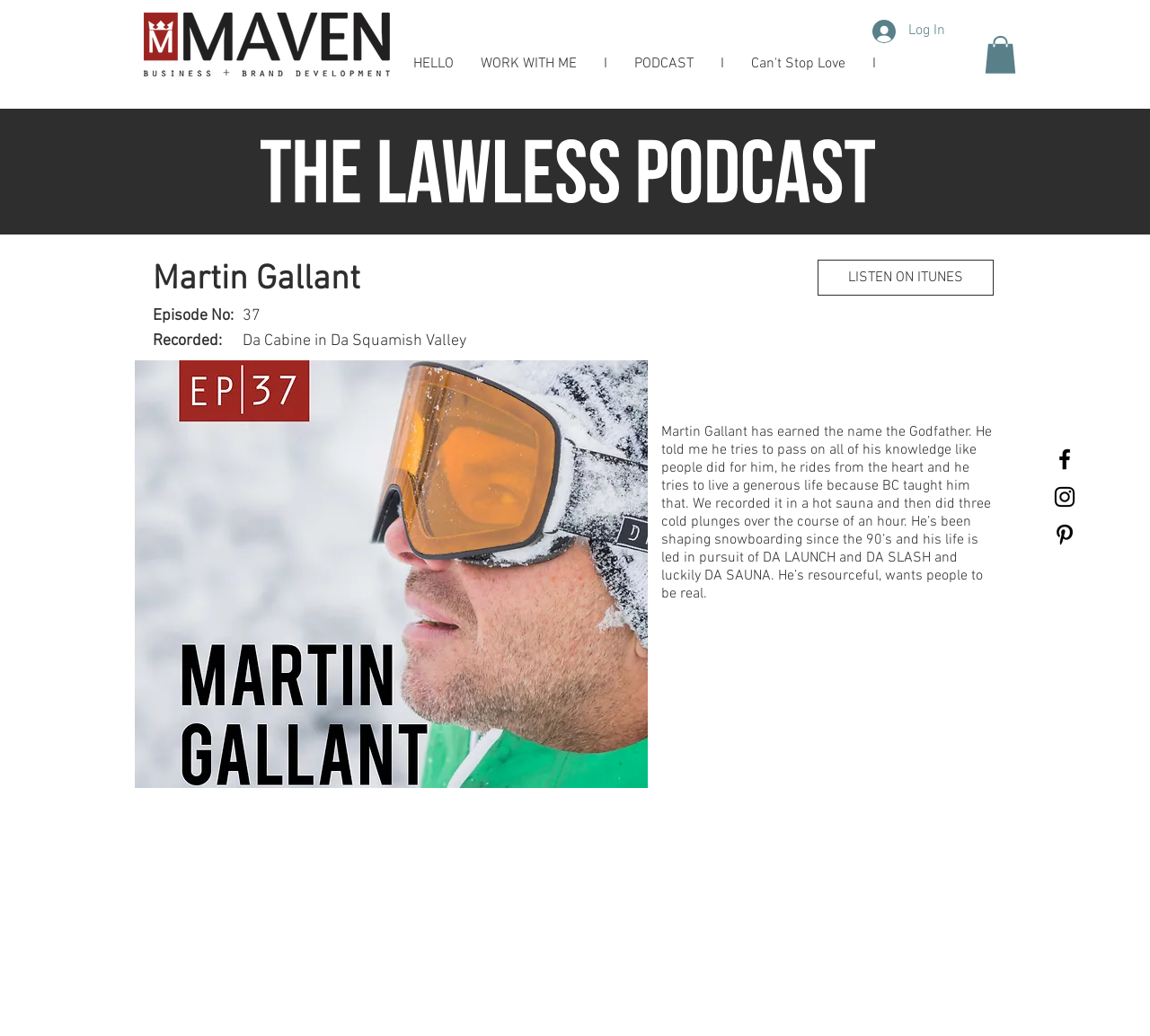Use a single word or phrase to answer the following:
How many cold plunges did Martin Gallant do during the recording?

three